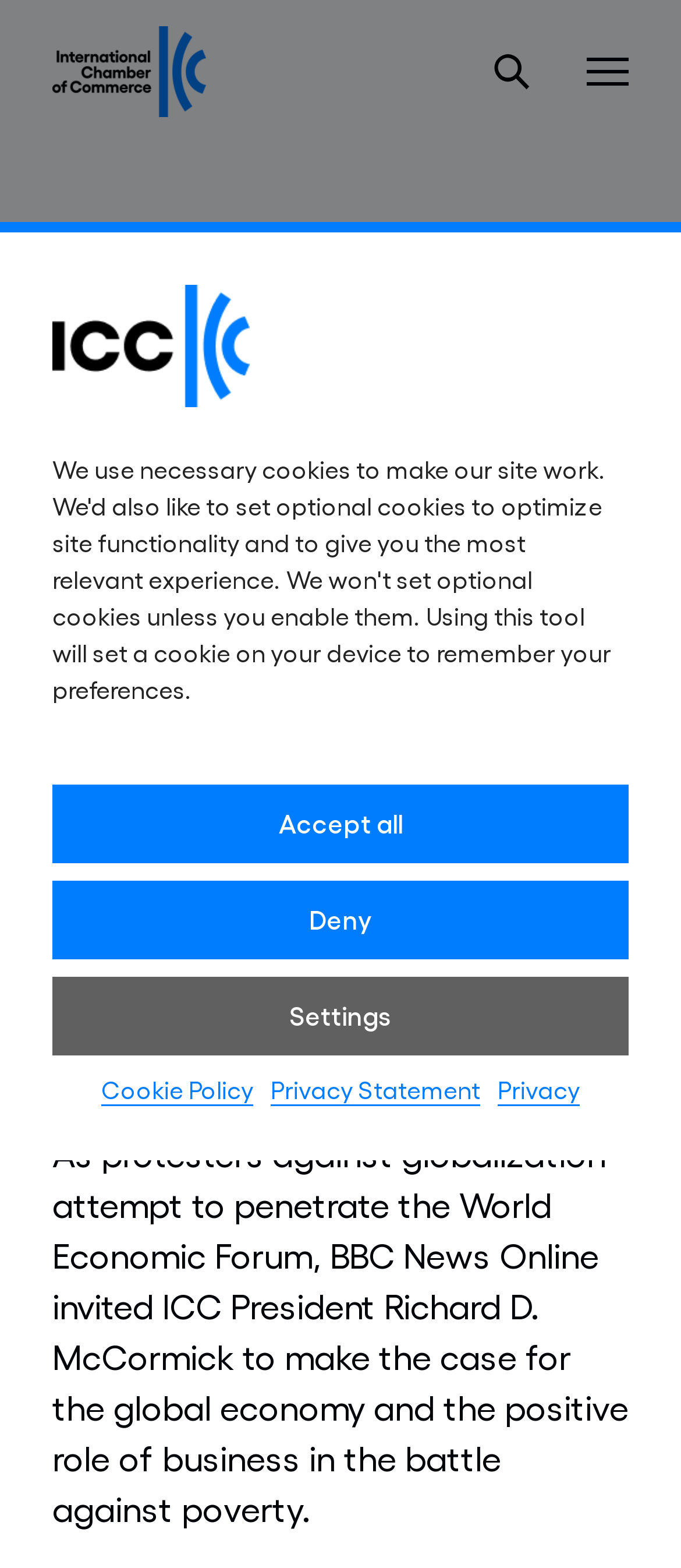Kindly determine the bounding box coordinates for the area that needs to be clicked to execute this instruction: "Visit the ICC homepage".

[0.077, 0.016, 0.303, 0.076]